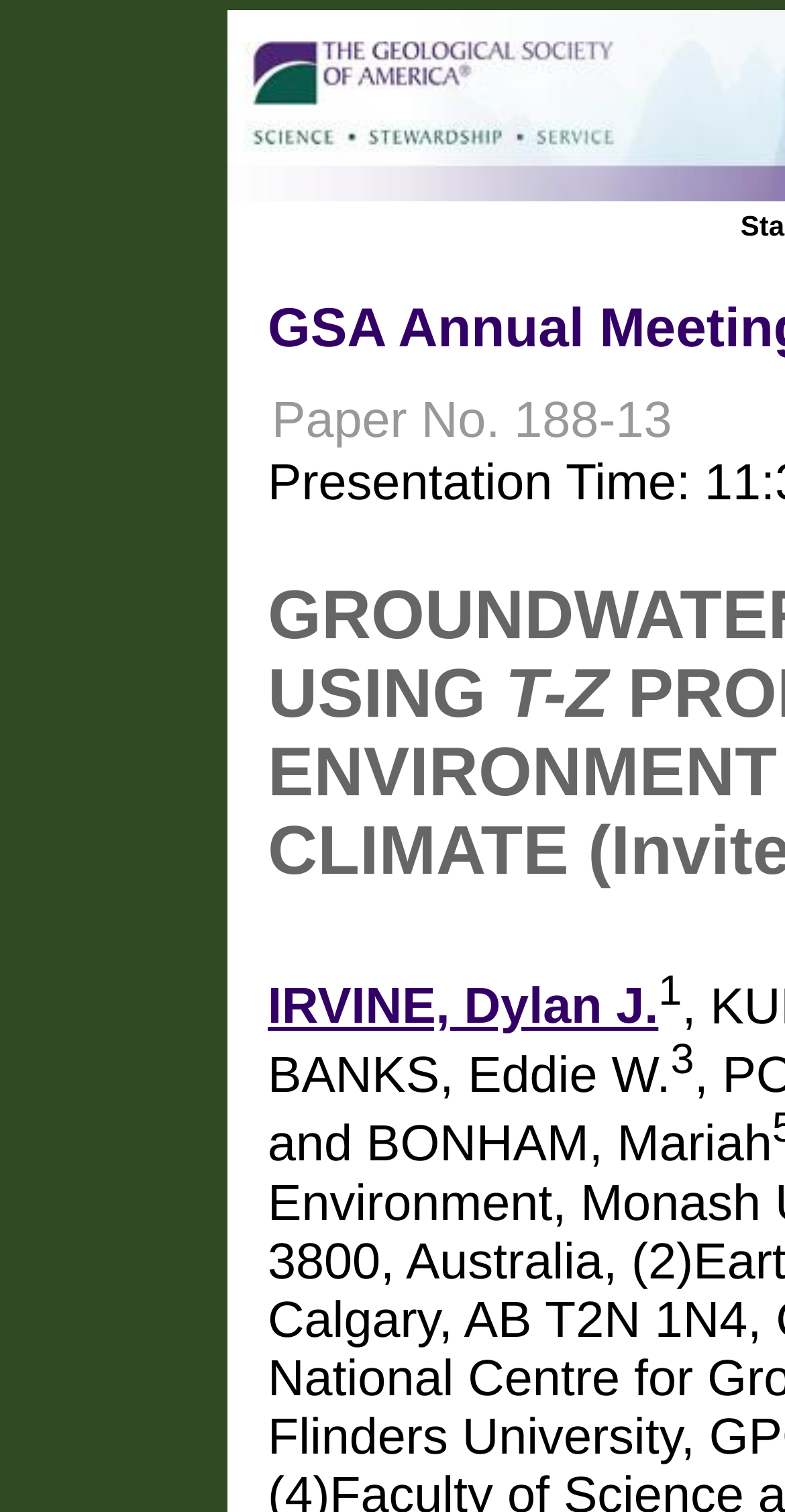Provide a short answer to the following question with just one word or phrase: Who are the authors of the paper?

IRVINE and BONHAM